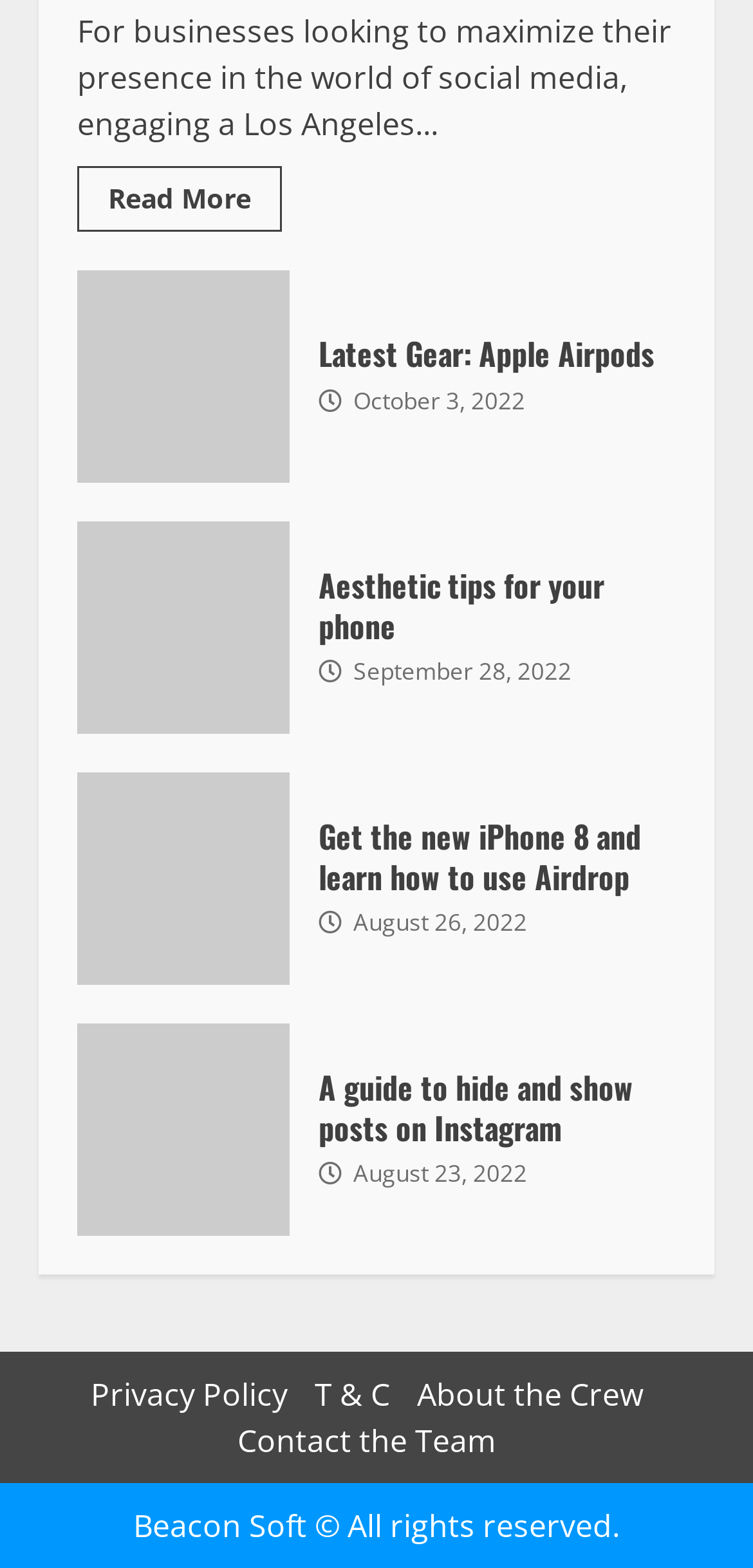Provide the bounding box coordinates for the area that should be clicked to complete the instruction: "Learn about the latest Apple Airpods".

[0.423, 0.211, 0.869, 0.24]